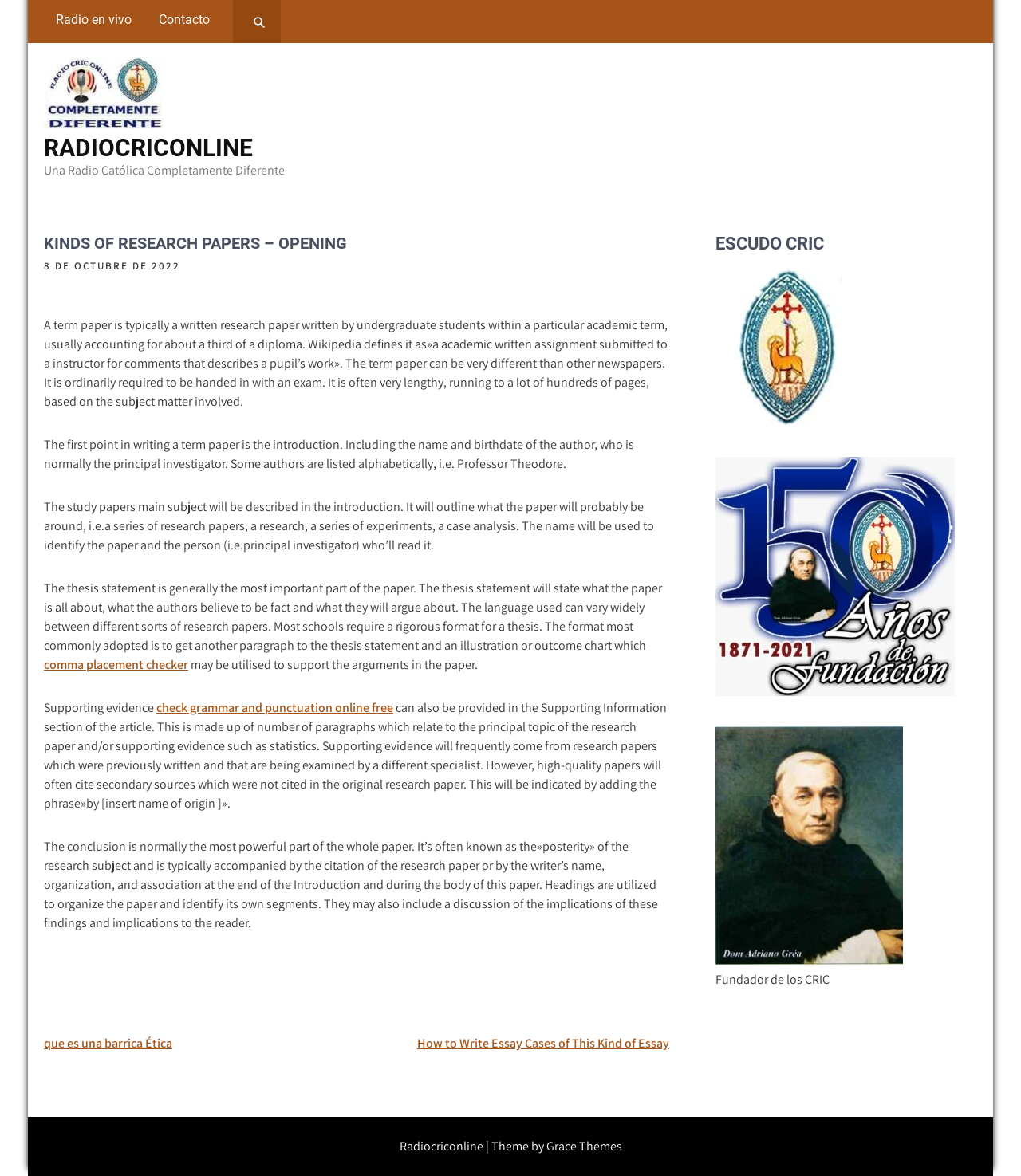Can you give a detailed response to the following question using the information from the image? What is the purpose of the thesis statement?

The purpose of the thesis statement can be found in the static text element within the article section, which explains that the thesis statement will state what the paper is all about, what the authors believe to be fact and what they will argue about.